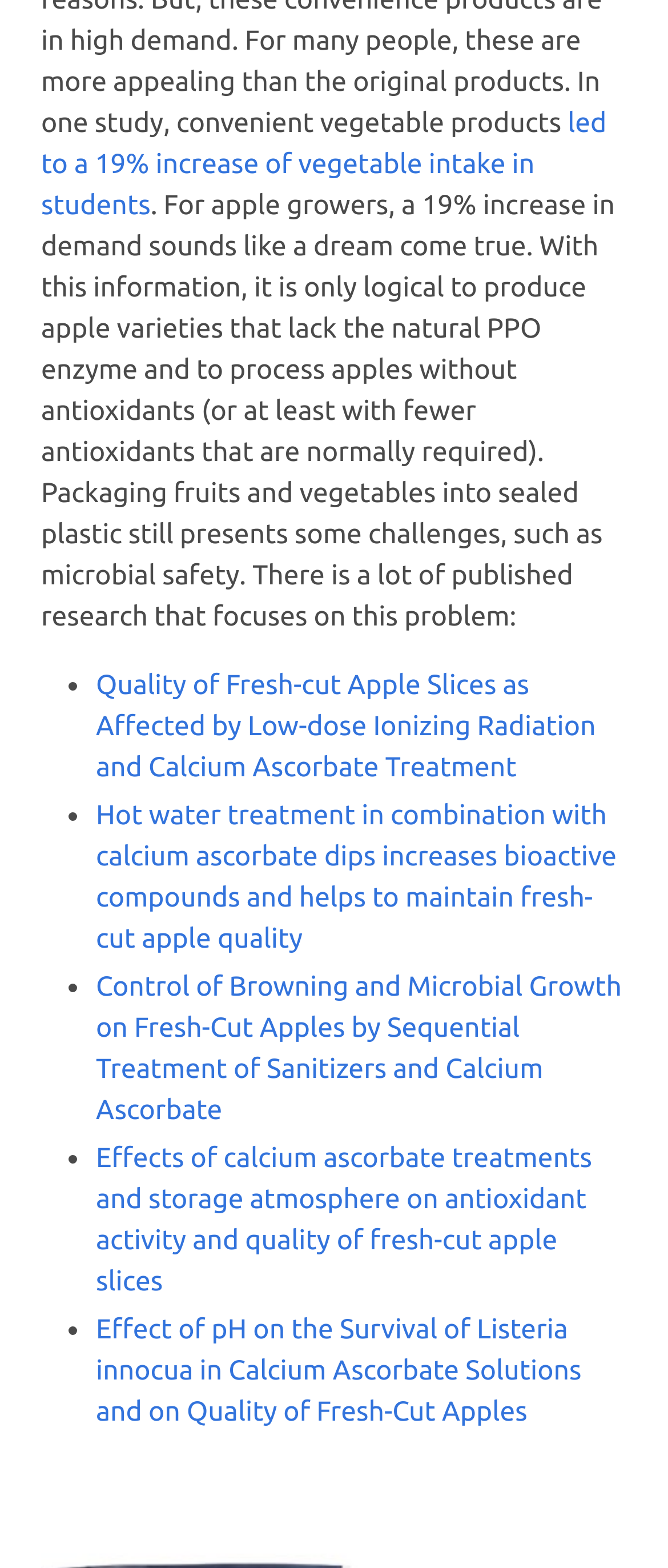What is the potential benefit of increasing apple demand?
Using the visual information, answer the question in a single word or phrase.

Increased sales